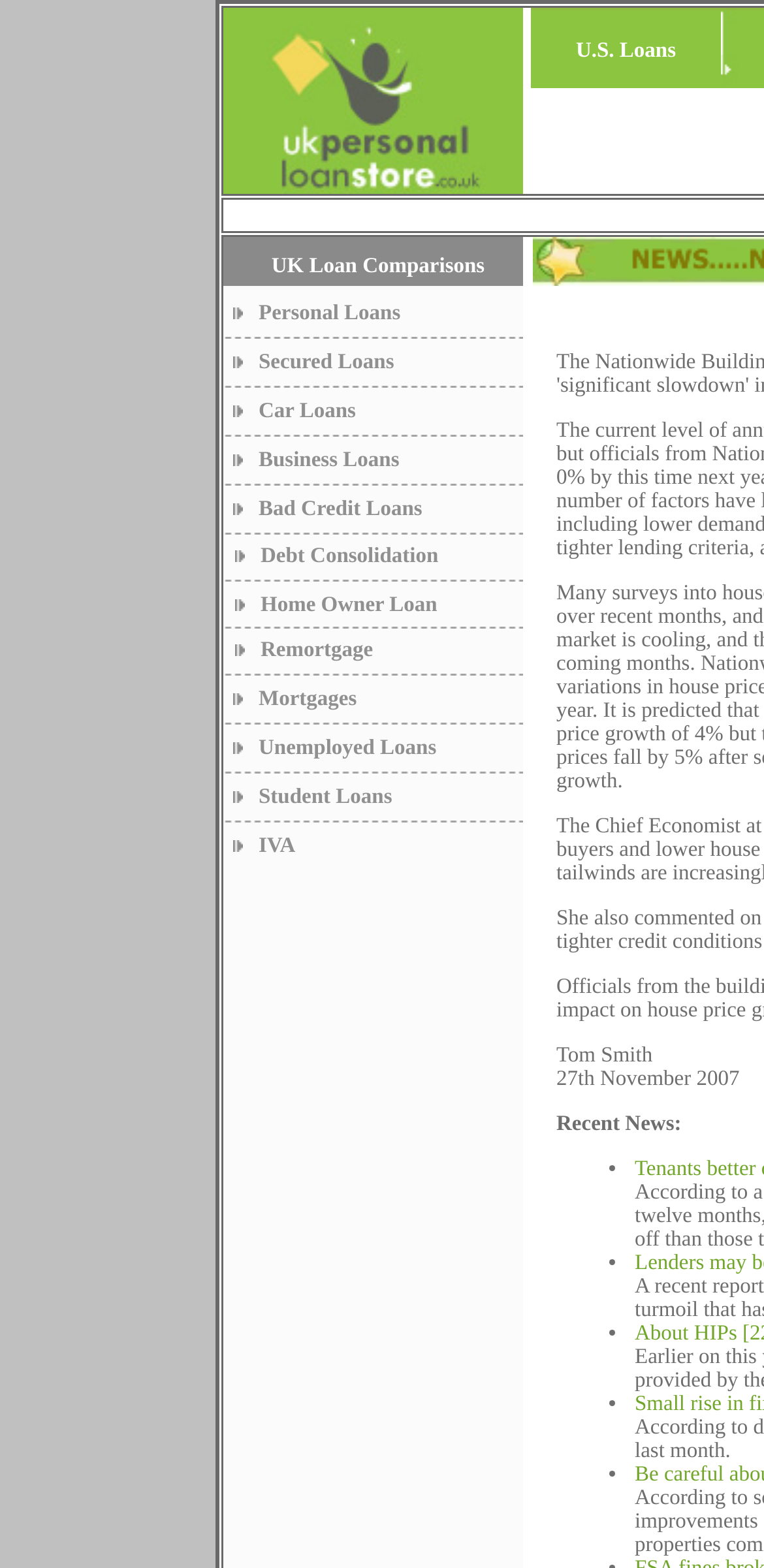Highlight the bounding box coordinates of the element you need to click to perform the following instruction: "Click on U.S. Loans."

[0.754, 0.025, 0.885, 0.04]